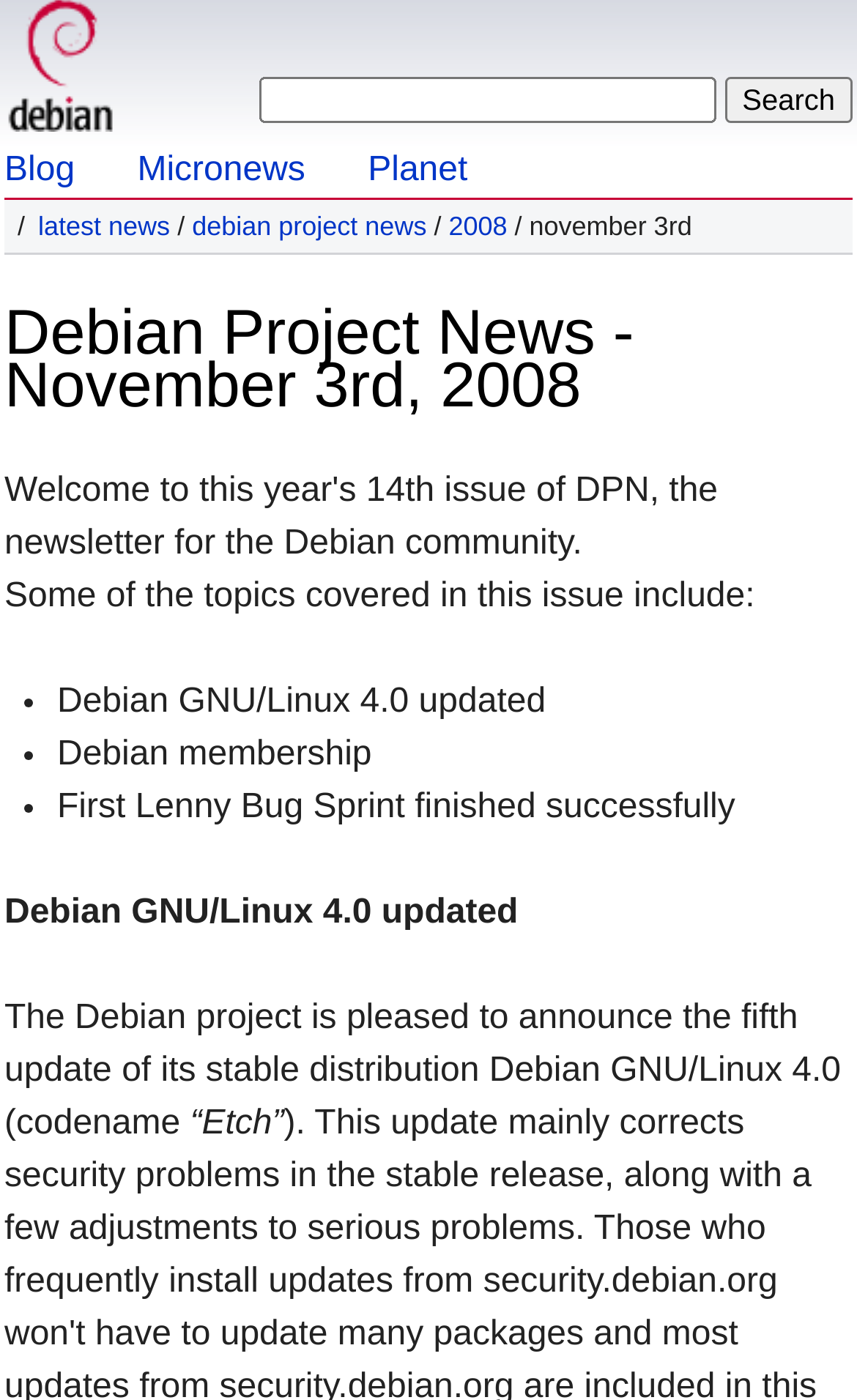Pinpoint the bounding box coordinates of the clickable element to carry out the following instruction: "search for something."

[0.846, 0.055, 0.995, 0.088]